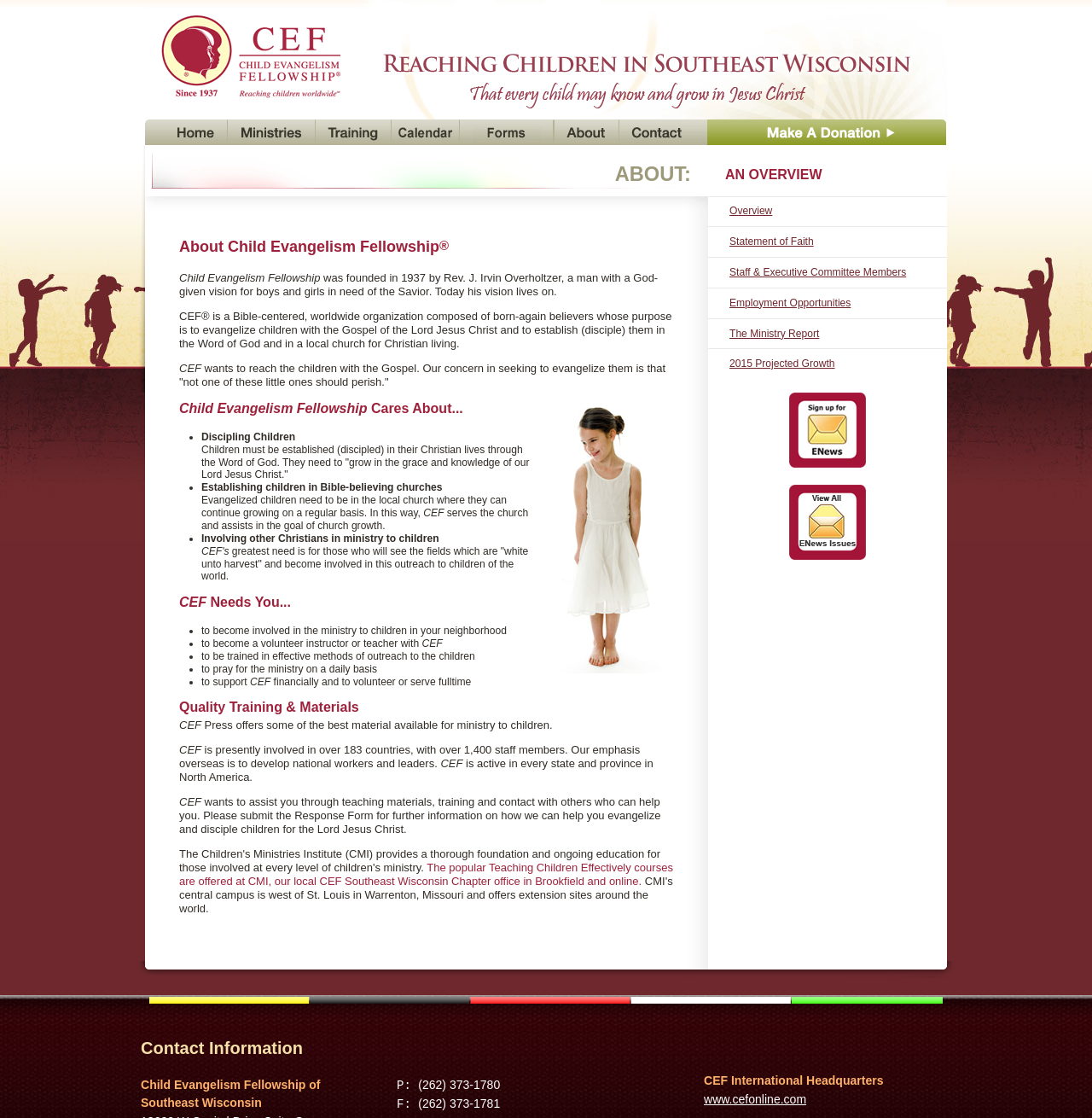How many countries is CEF involved in?
Please look at the screenshot and answer using one word or phrase.

Over 183 countries